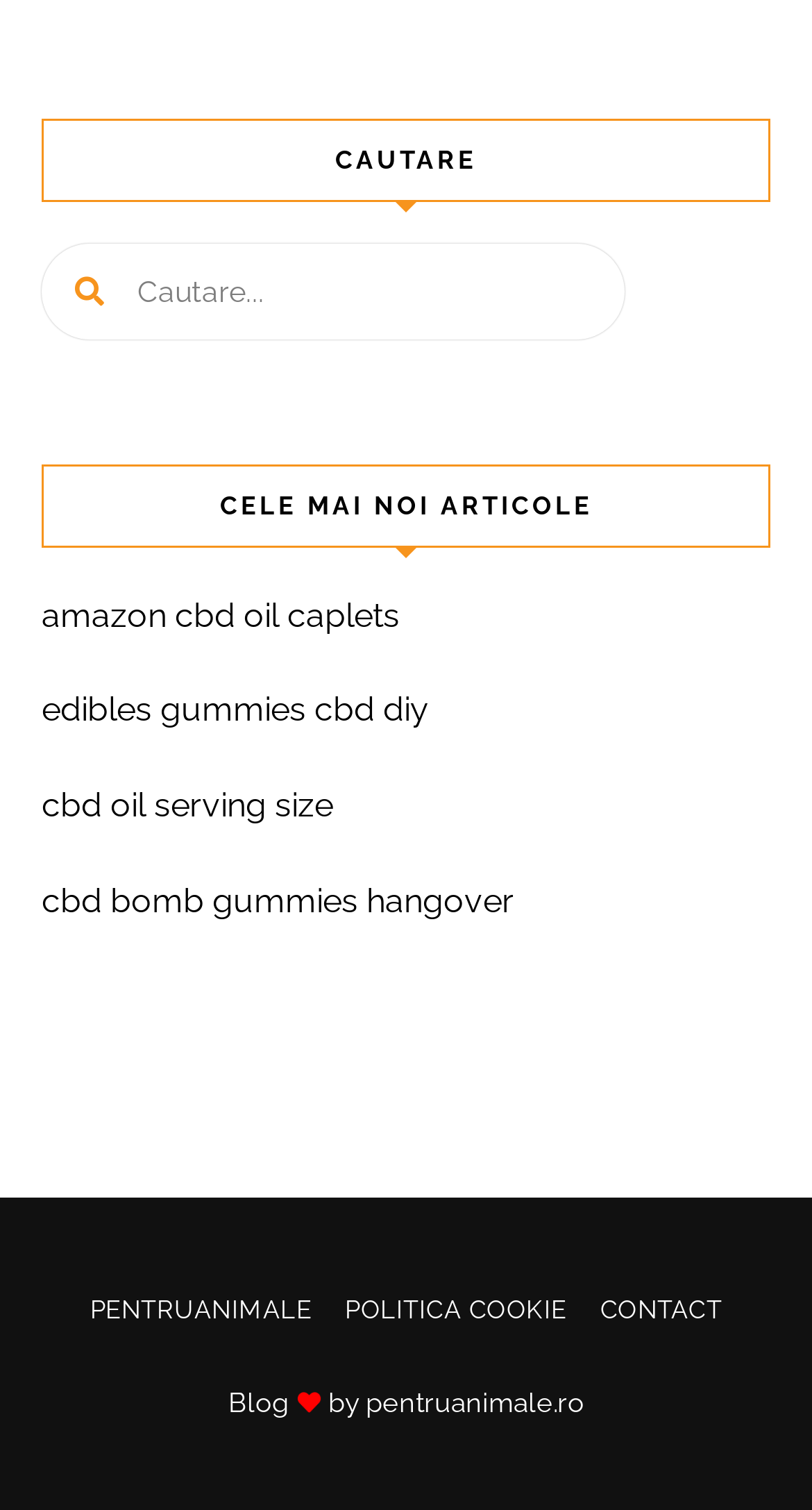Please specify the coordinates of the bounding box for the element that should be clicked to carry out this instruction: "Email Arnie". The coordinates must be four float numbers between 0 and 1, formatted as [left, top, right, bottom].

None